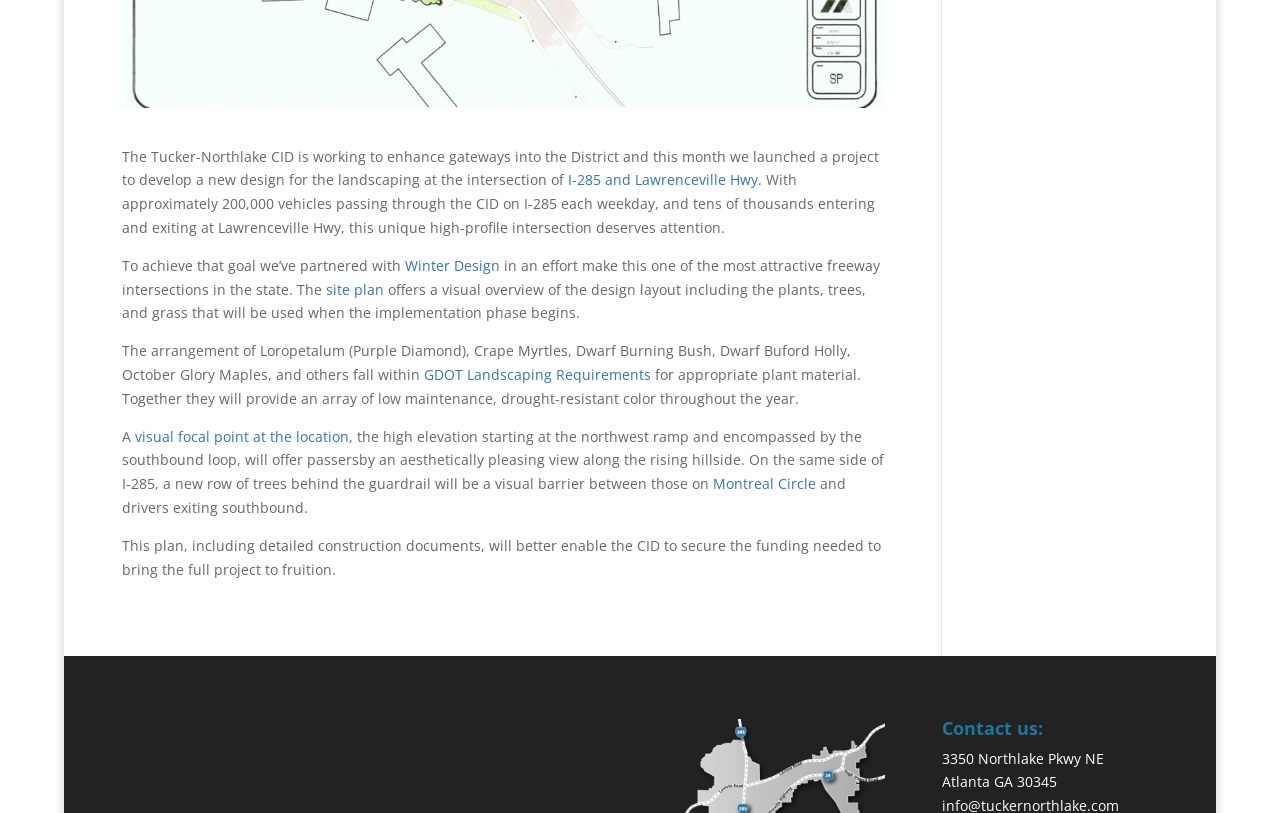Determine the bounding box coordinates for the HTML element described here: "I-285 and Lawrenceville Hwy".

[0.443, 0.21, 0.592, 0.233]